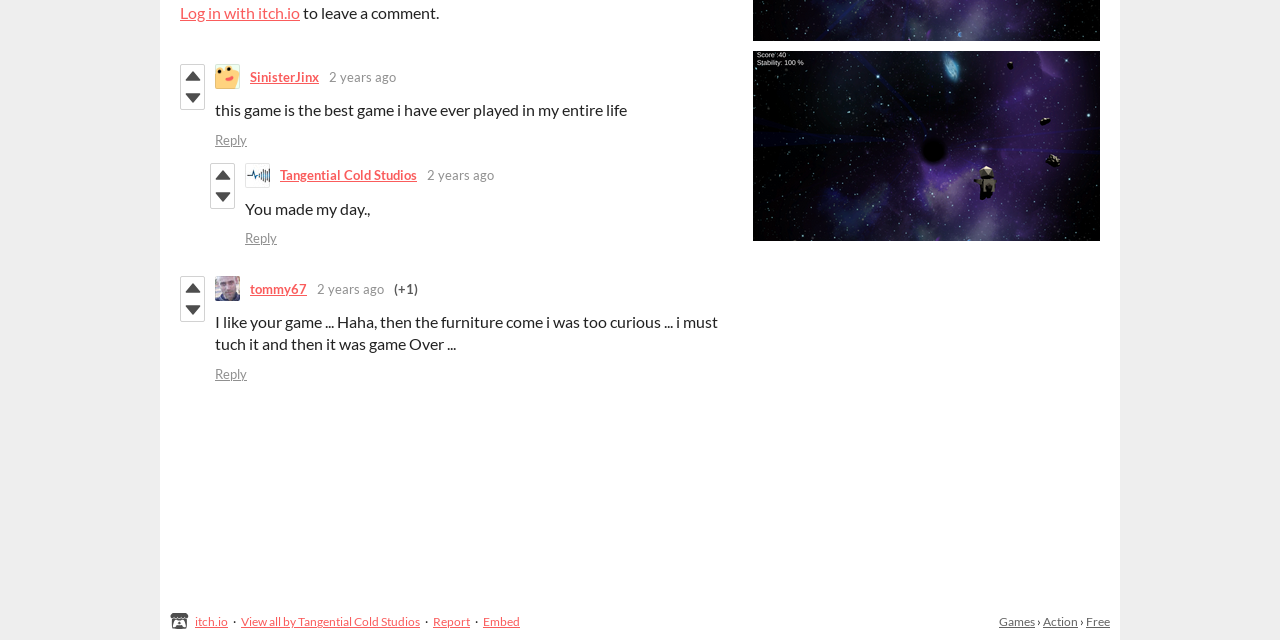Given the element description "Reply", identify the bounding box of the corresponding UI element.

[0.168, 0.572, 0.193, 0.597]